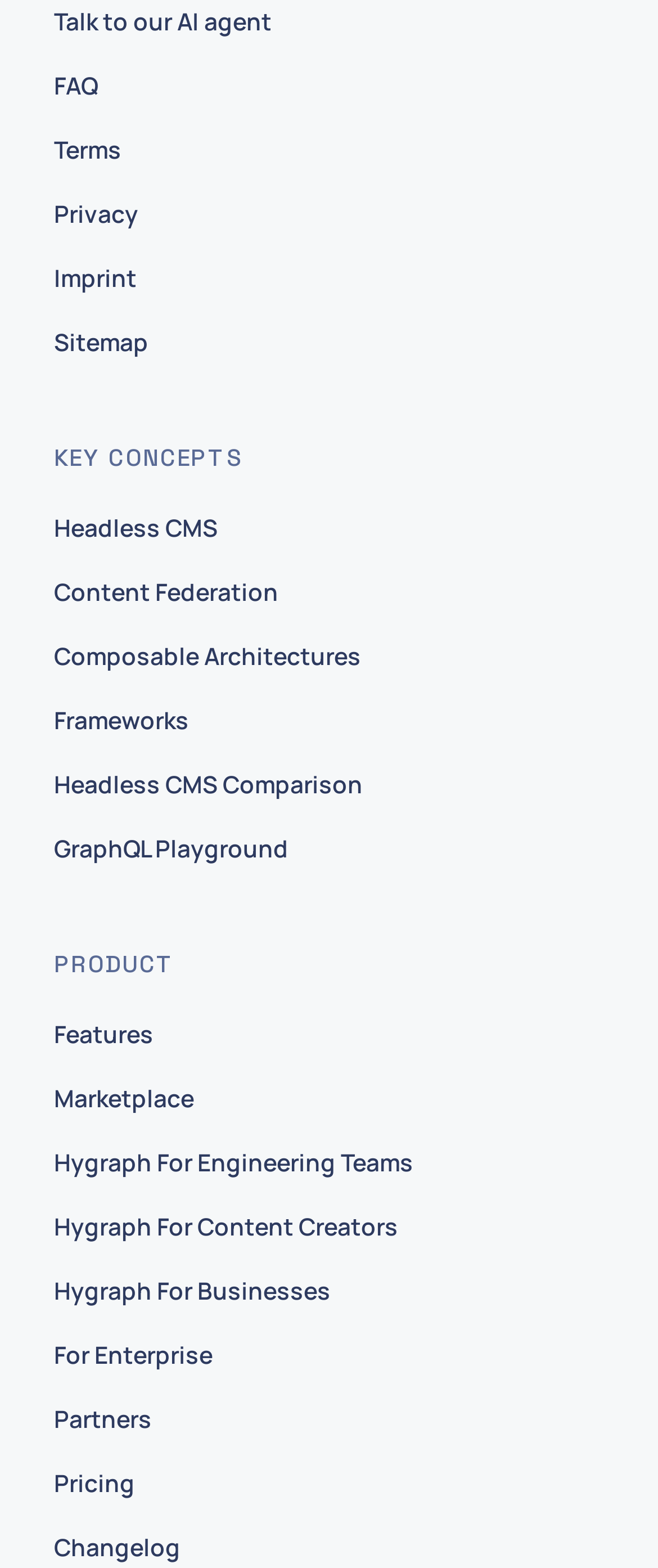Predict the bounding box coordinates of the UI element that matches this description: "Talk to our AI agent". The coordinates should be in the format [left, top, right, bottom] with each value between 0 and 1.

[0.082, 0.002, 0.413, 0.026]